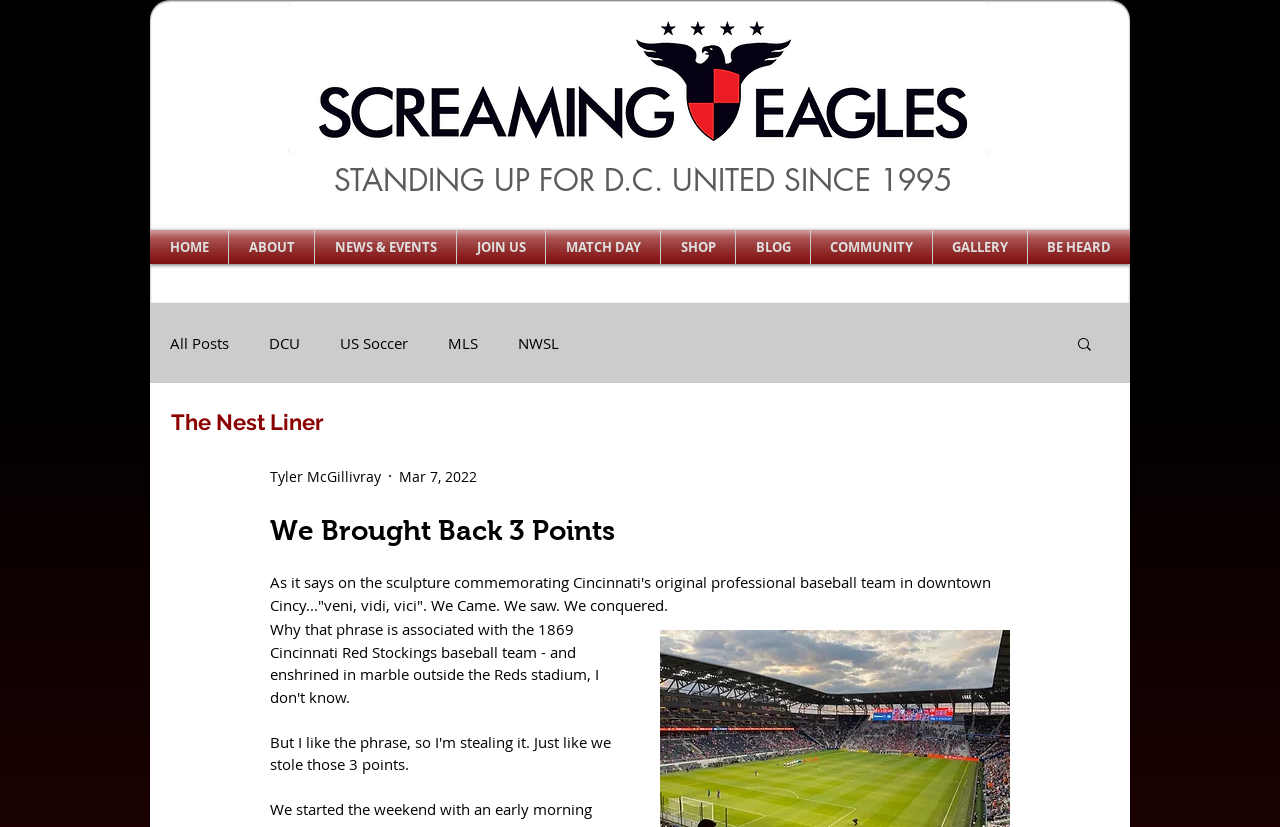What is the date of the blog post?
Give a single word or phrase as your answer by examining the image.

Mar 7, 2022